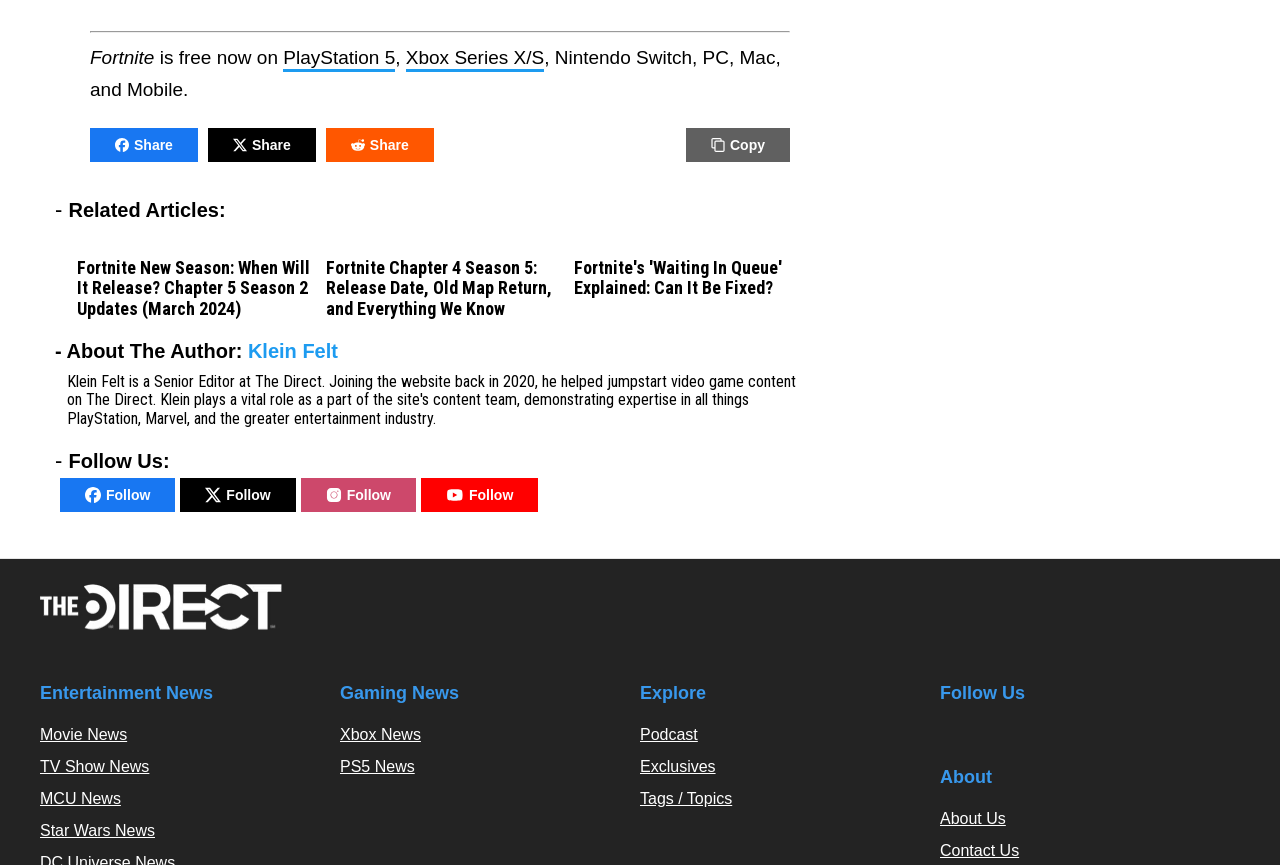Look at the image and answer the question in detail:
What is the author's name?

The answer can be found in the section 'About The Author:', where the author's name 'Klein Felt' is mentioned as a link.